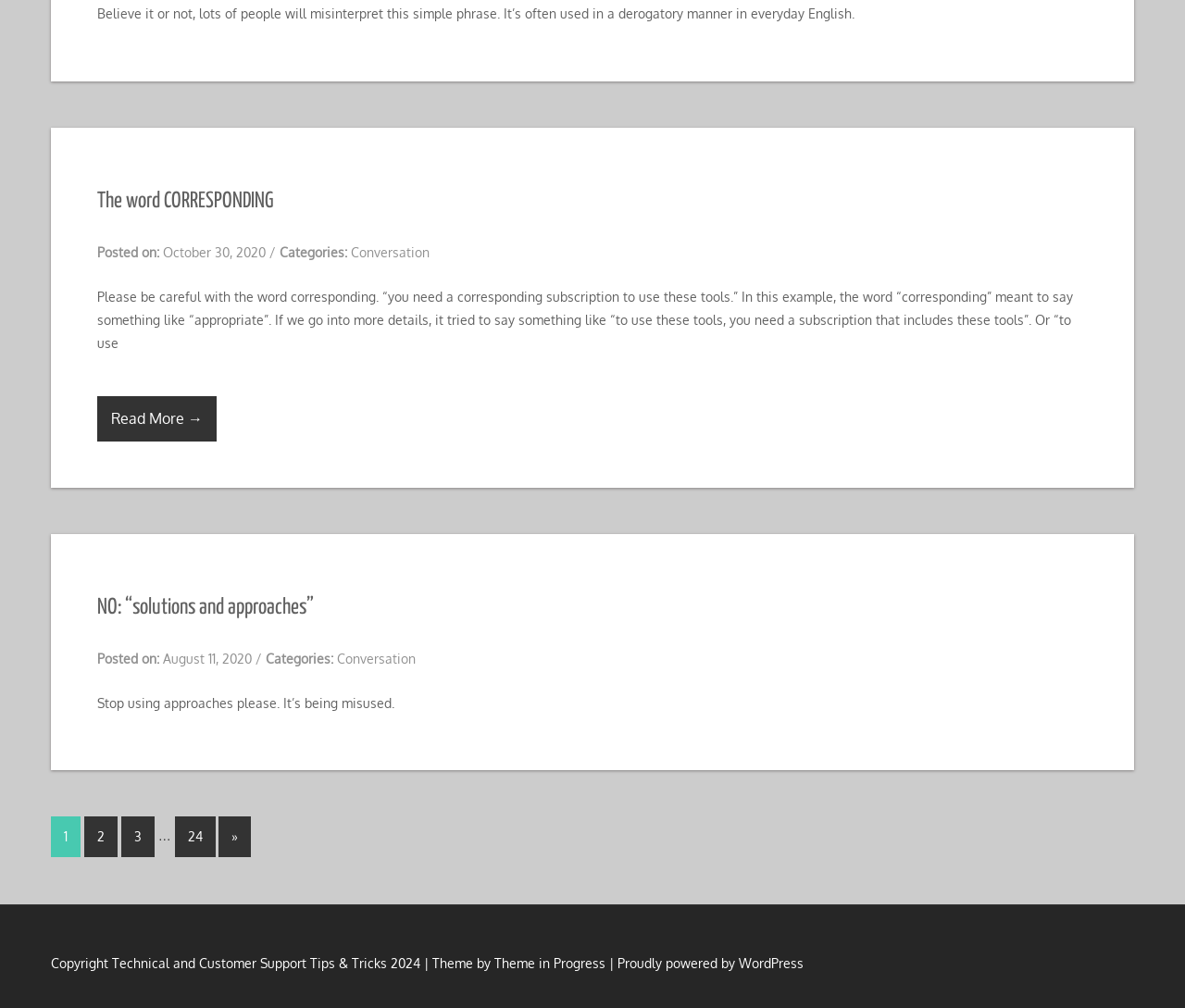Can you find the bounding box coordinates for the element that needs to be clicked to execute this instruction: "Go to page 2"? The coordinates should be given as four float numbers between 0 and 1, i.e., [left, top, right, bottom].

[0.071, 0.81, 0.099, 0.851]